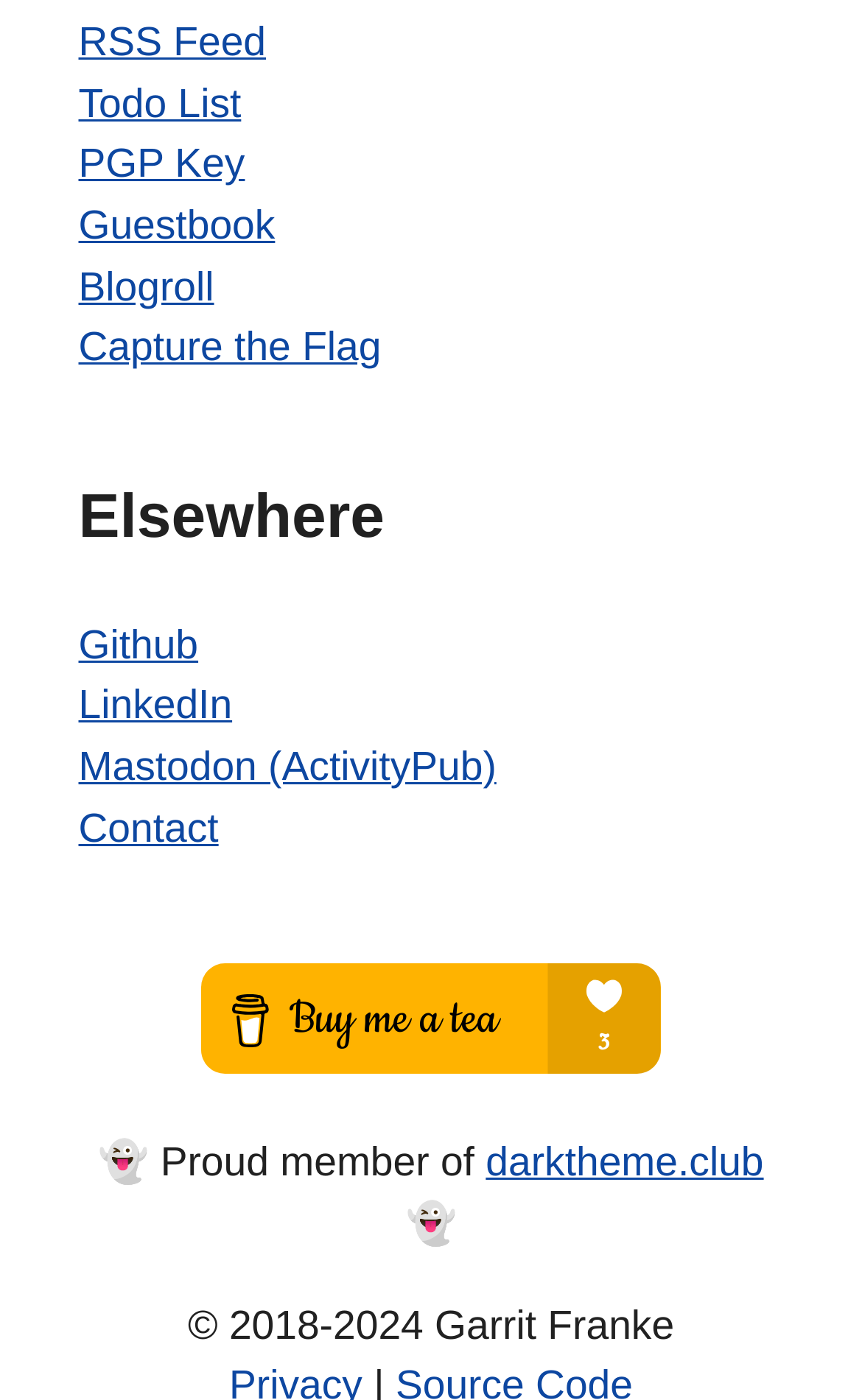What is the text above the 'darktheme.club' link?
Using the image, respond with a single word or phrase.

Proud member of